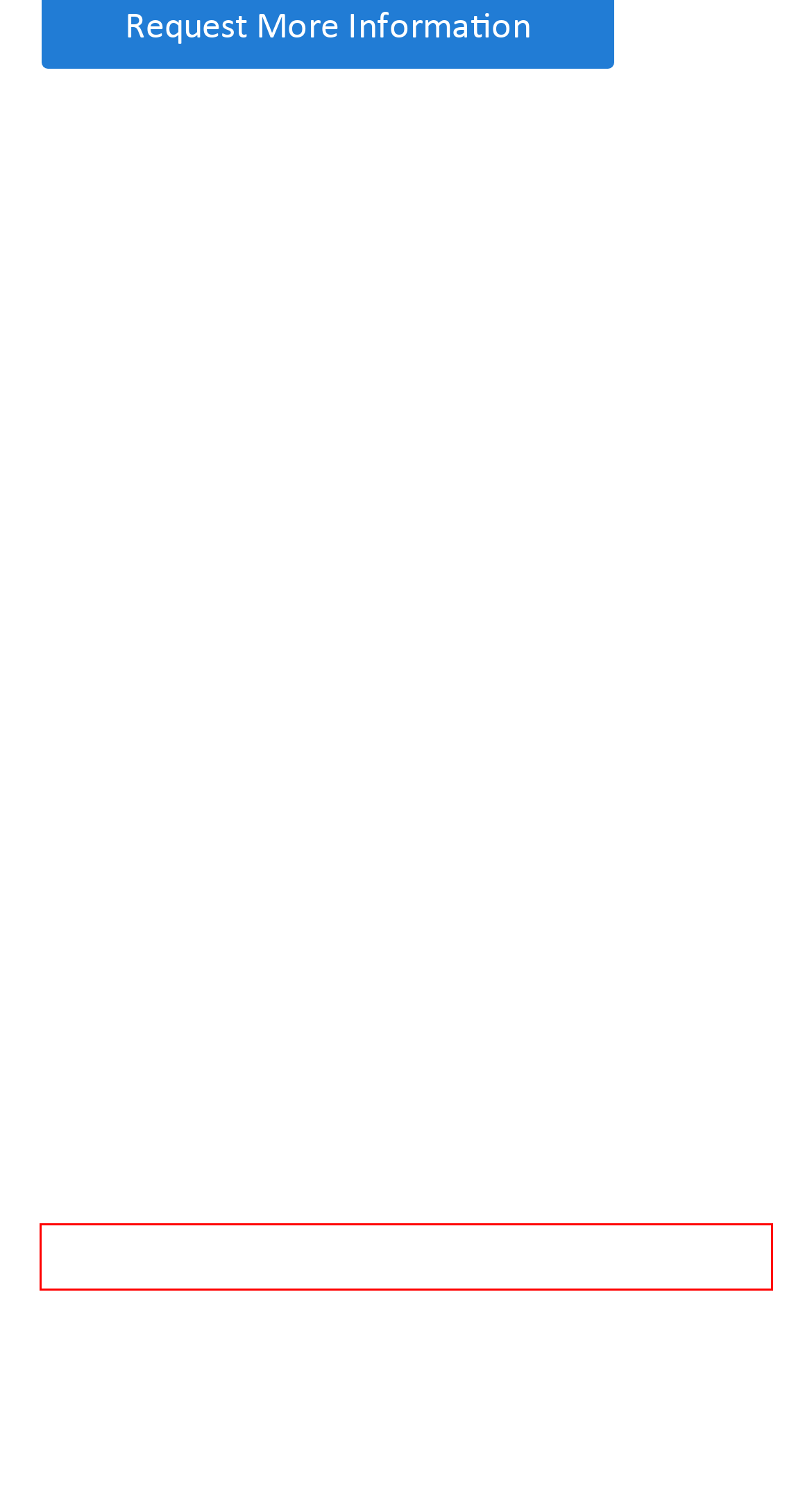Examine the screenshot of a webpage with a red bounding box around a specific UI element. Identify which webpage description best matches the new webpage that appears after clicking the element in the red bounding box. Here are the candidates:
A. Risk Management Solutions for Industries | The ALS Group
B. Risk Management Consultant & Advisory Firm - The ALS Group
C. Success Stories | The ALS Group
D. Join Our Team | Careers at Risk Advisory Consulting Firm
E. Contact Us - The ALS Group
F. Risk Management Services FAQs | The ALS Group
G. About ALS Group | Enterprise Risk Management Company
H. Risk Management Services | Risk Management Consulting

G